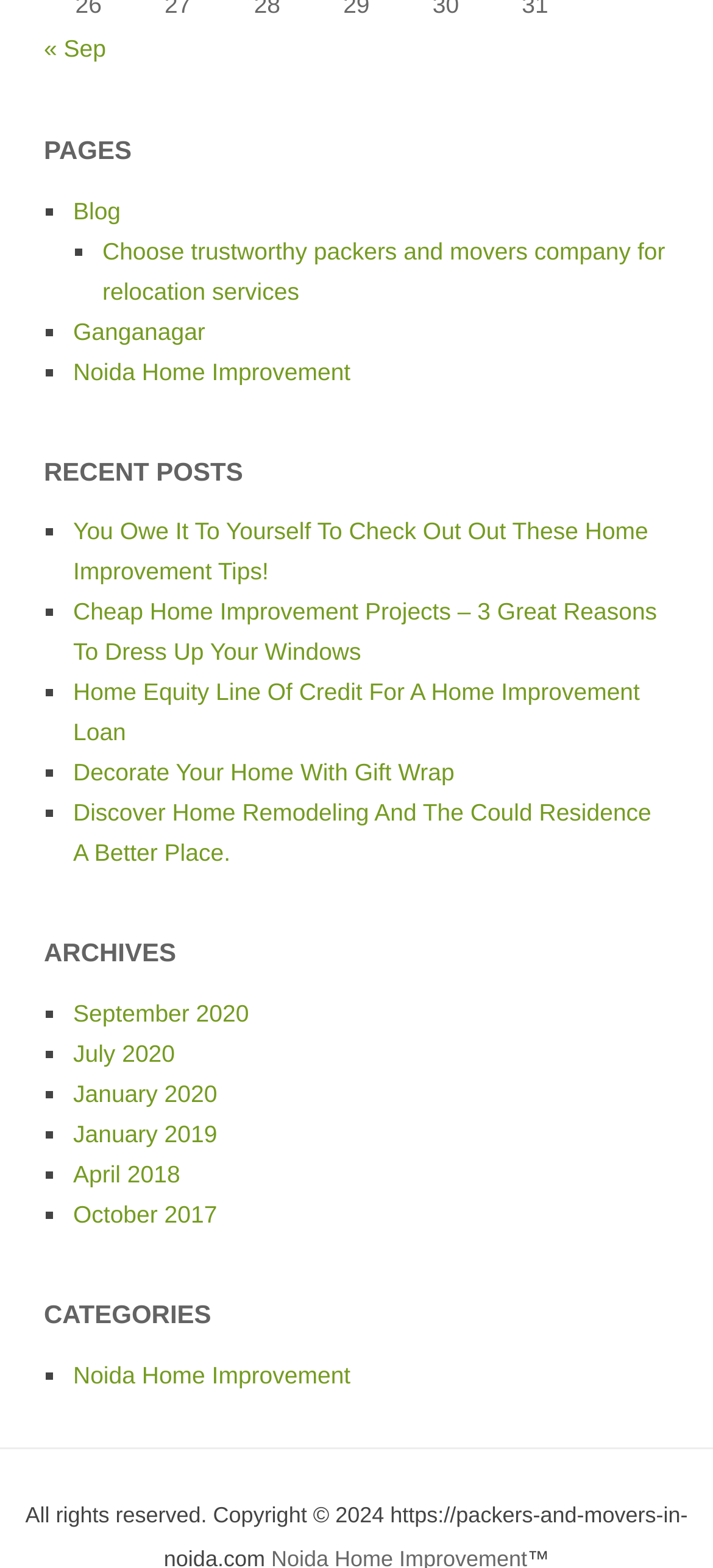Locate the bounding box coordinates of the element to click to perform the following action: 'View blog page'. The coordinates should be given as four float values between 0 and 1, in the form of [left, top, right, bottom].

[0.103, 0.126, 0.169, 0.143]